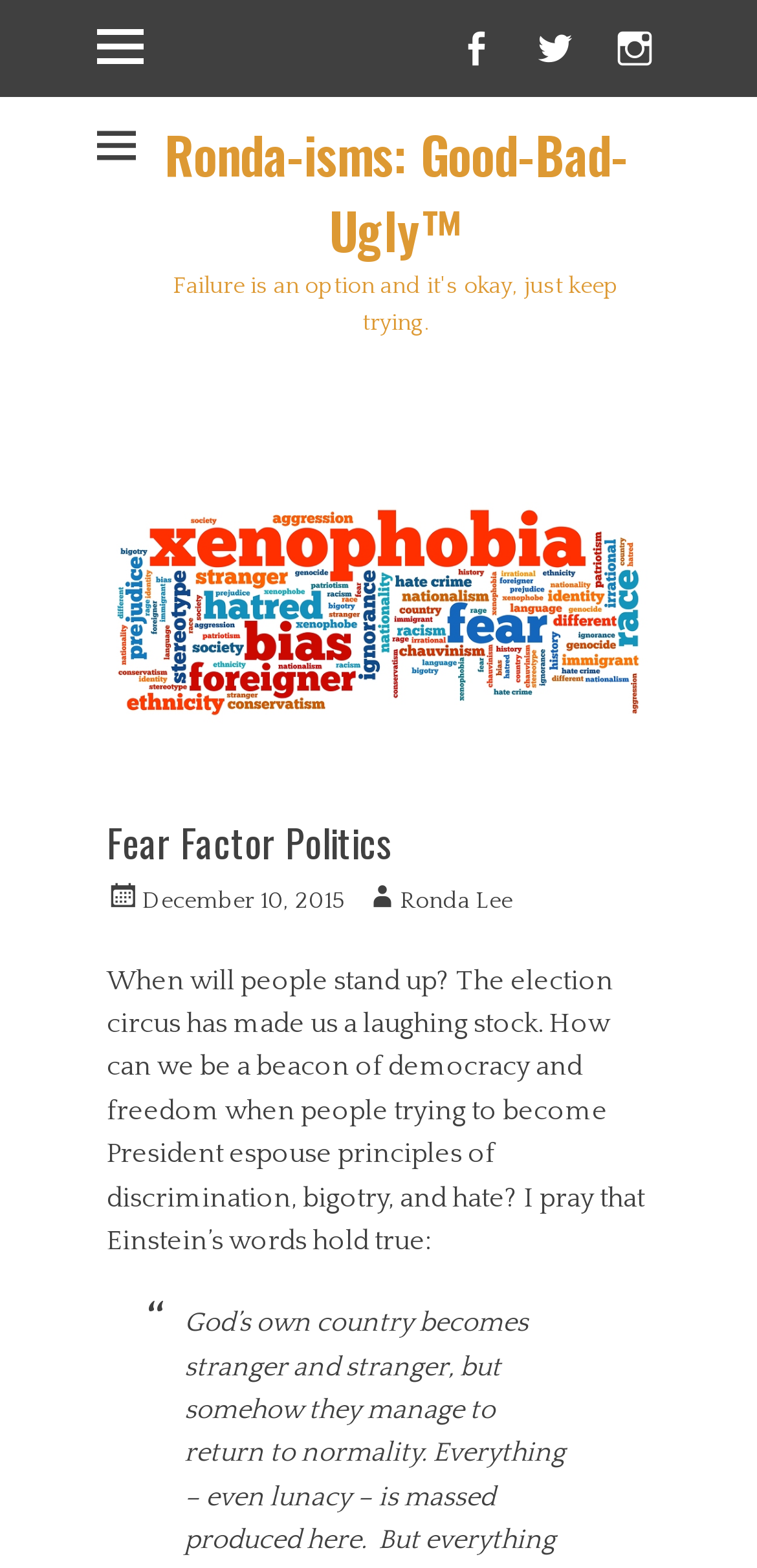Answer the following query with a single word or phrase:
What social media platforms are linked?

Facebook, Twitter, Instagram